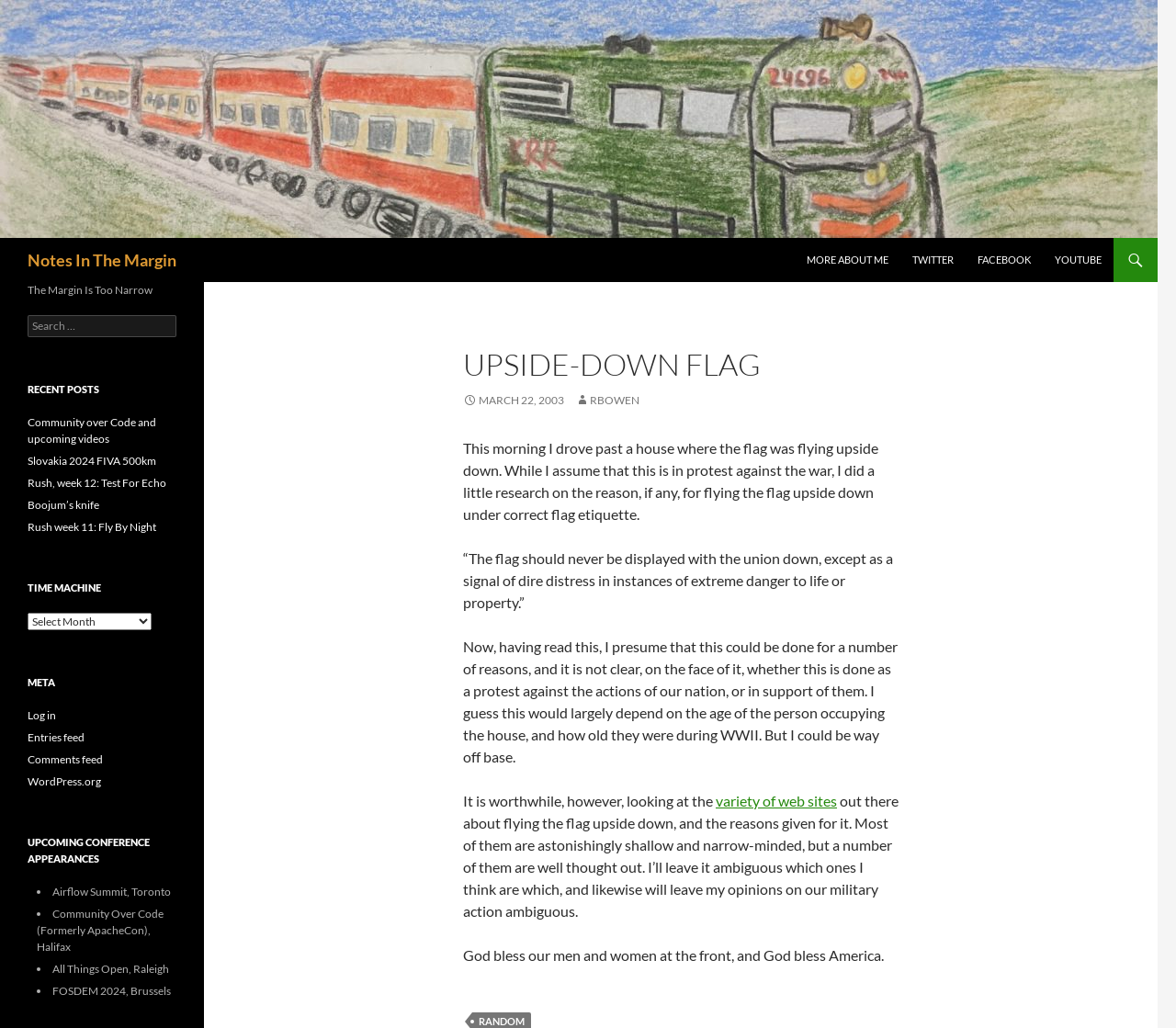Please determine the bounding box coordinates of the element to click on in order to accomplish the following task: "Read recent posts". Ensure the coordinates are four float numbers ranging from 0 to 1, i.e., [left, top, right, bottom].

[0.023, 0.403, 0.15, 0.521]